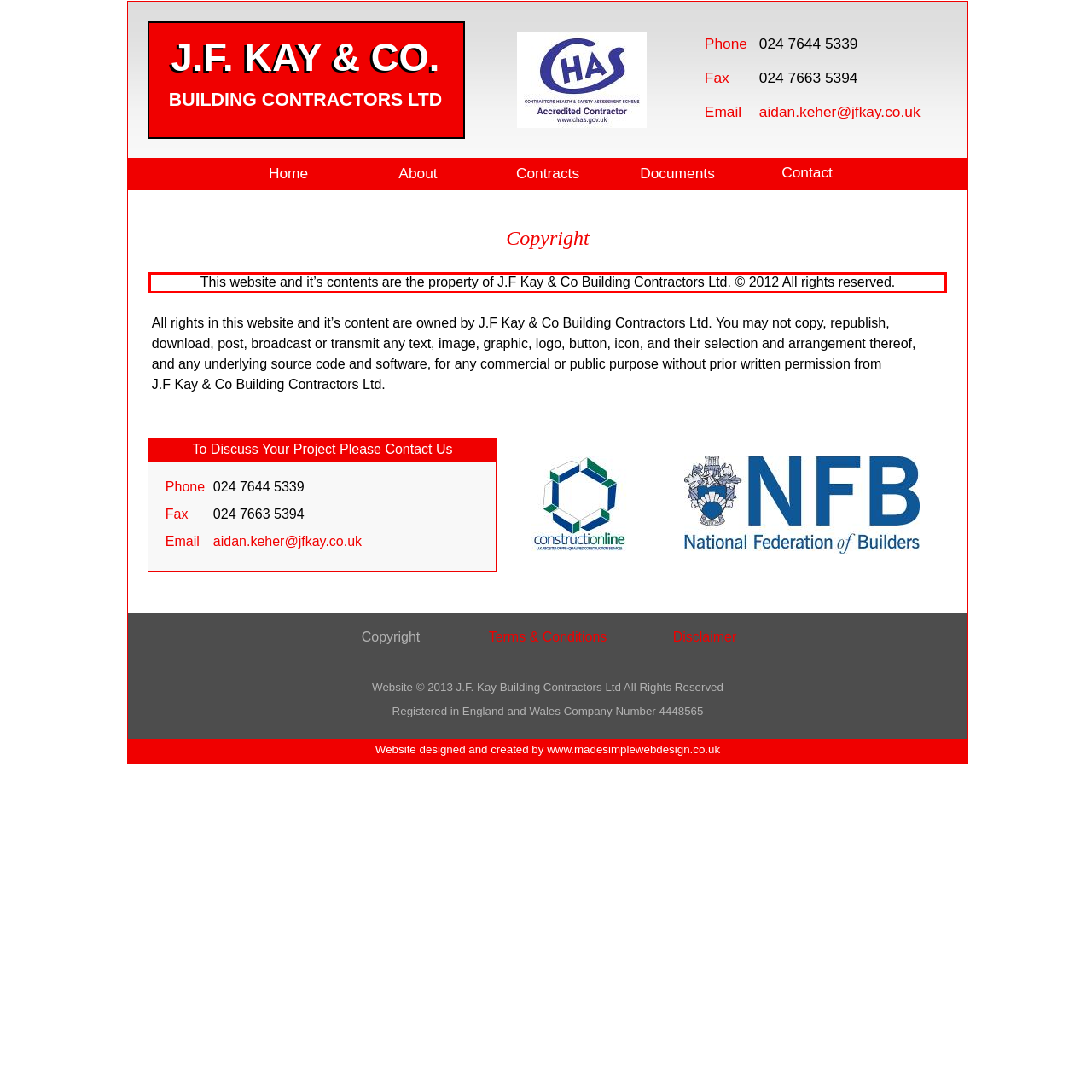Please identify and extract the text from the UI element that is surrounded by a red bounding box in the provided webpage screenshot.

This website and it’s contents are the property of J.F Kay & Co Building Contractors Ltd. © 2012 All rights reserved.